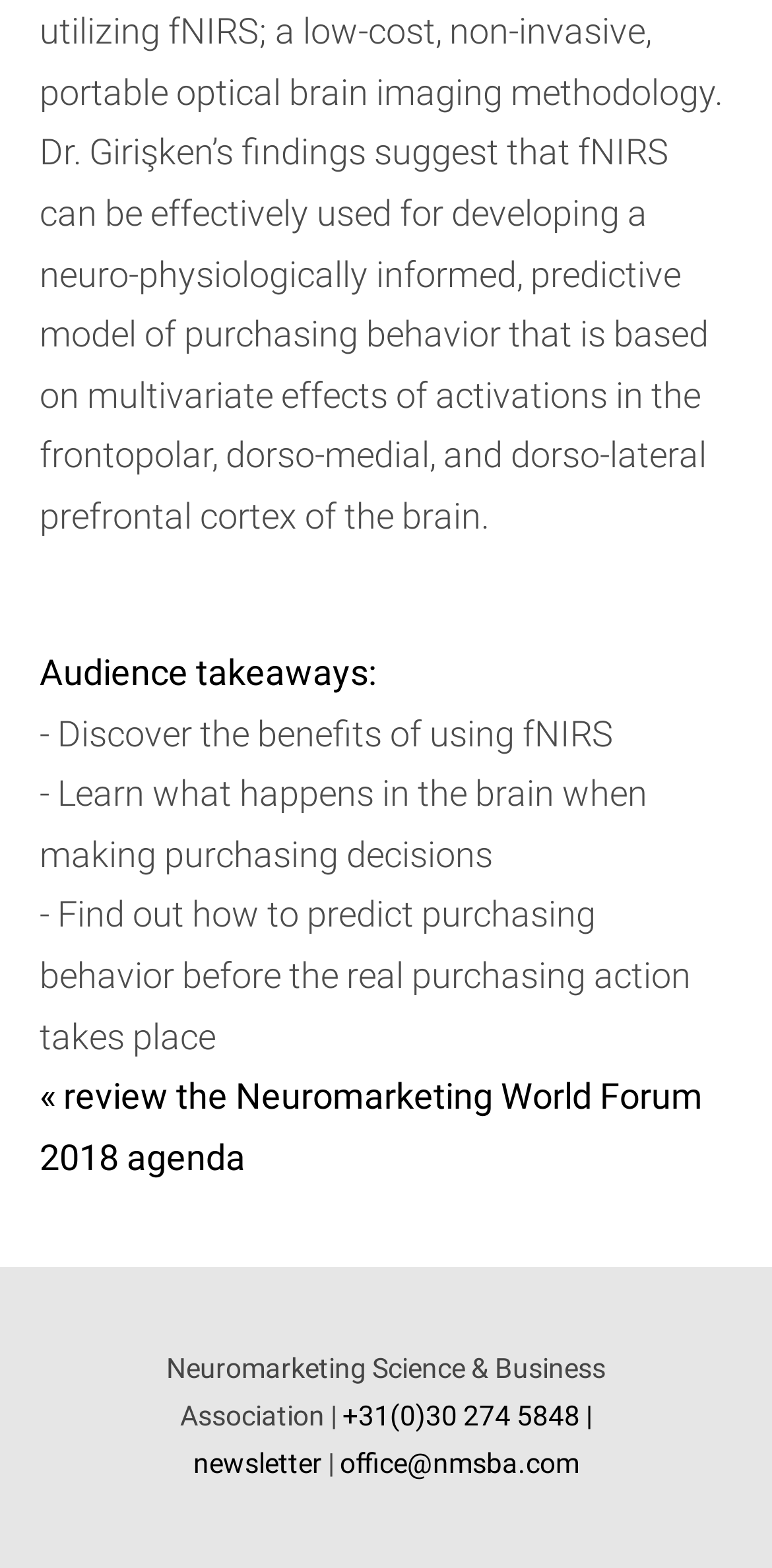What are the audience takeaways?
Using the image as a reference, answer the question with a short word or phrase.

Three points